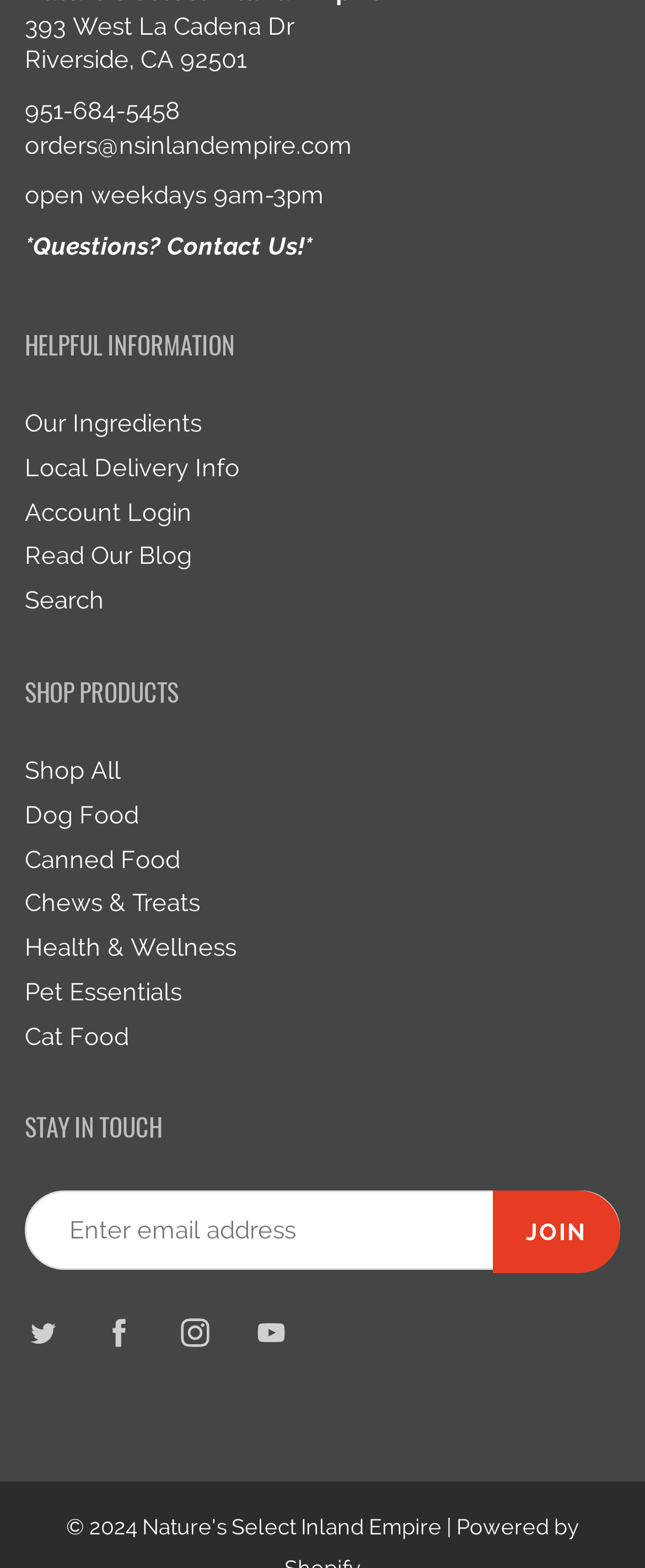Please identify the bounding box coordinates of the clickable element to fulfill the following instruction: "Join the newsletter". The coordinates should be four float numbers between 0 and 1, i.e., [left, top, right, bottom].

[0.764, 0.759, 0.962, 0.812]